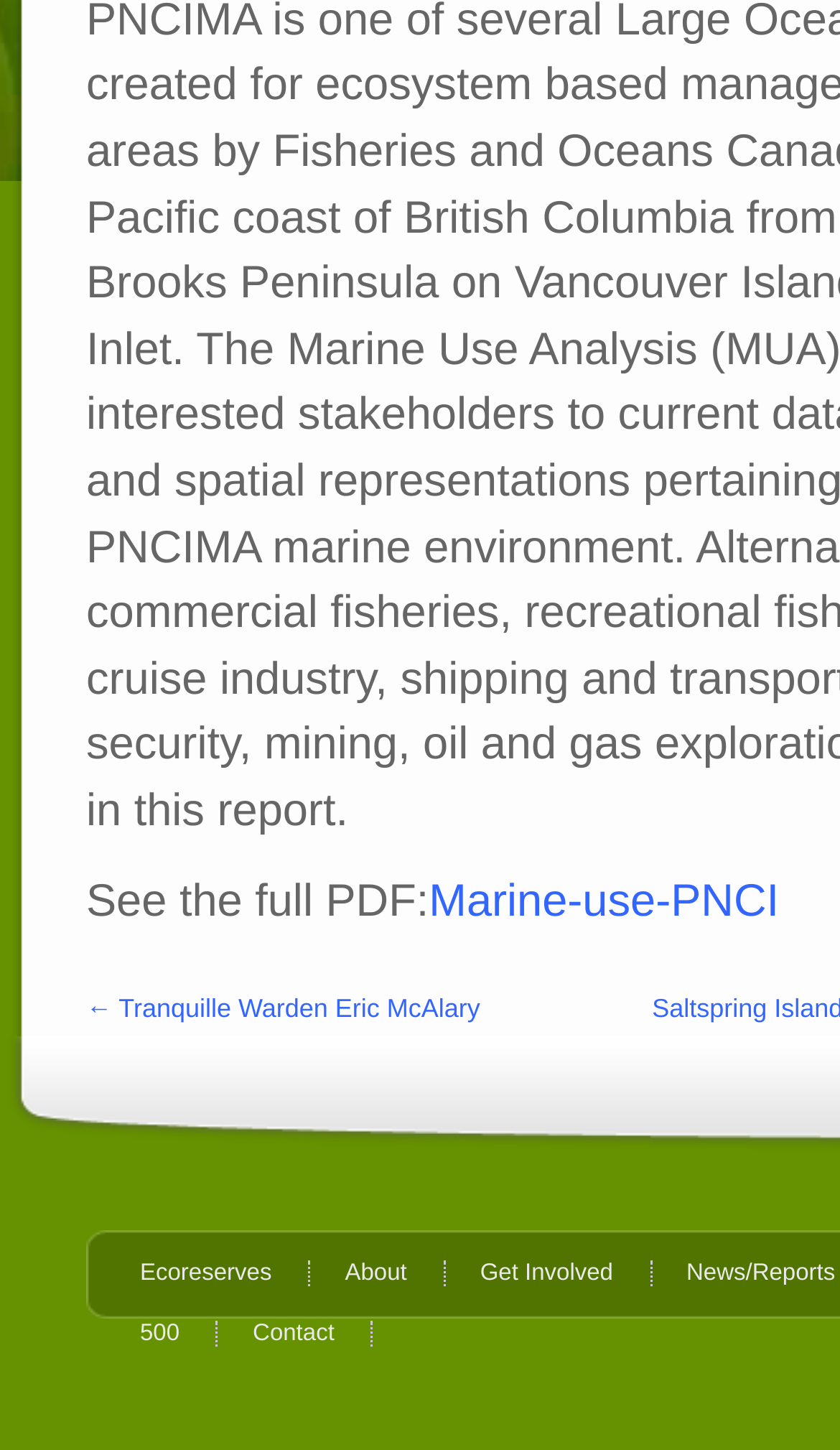Use a single word or phrase to answer the question:
How many elements are there in the main section of the webpage?

2